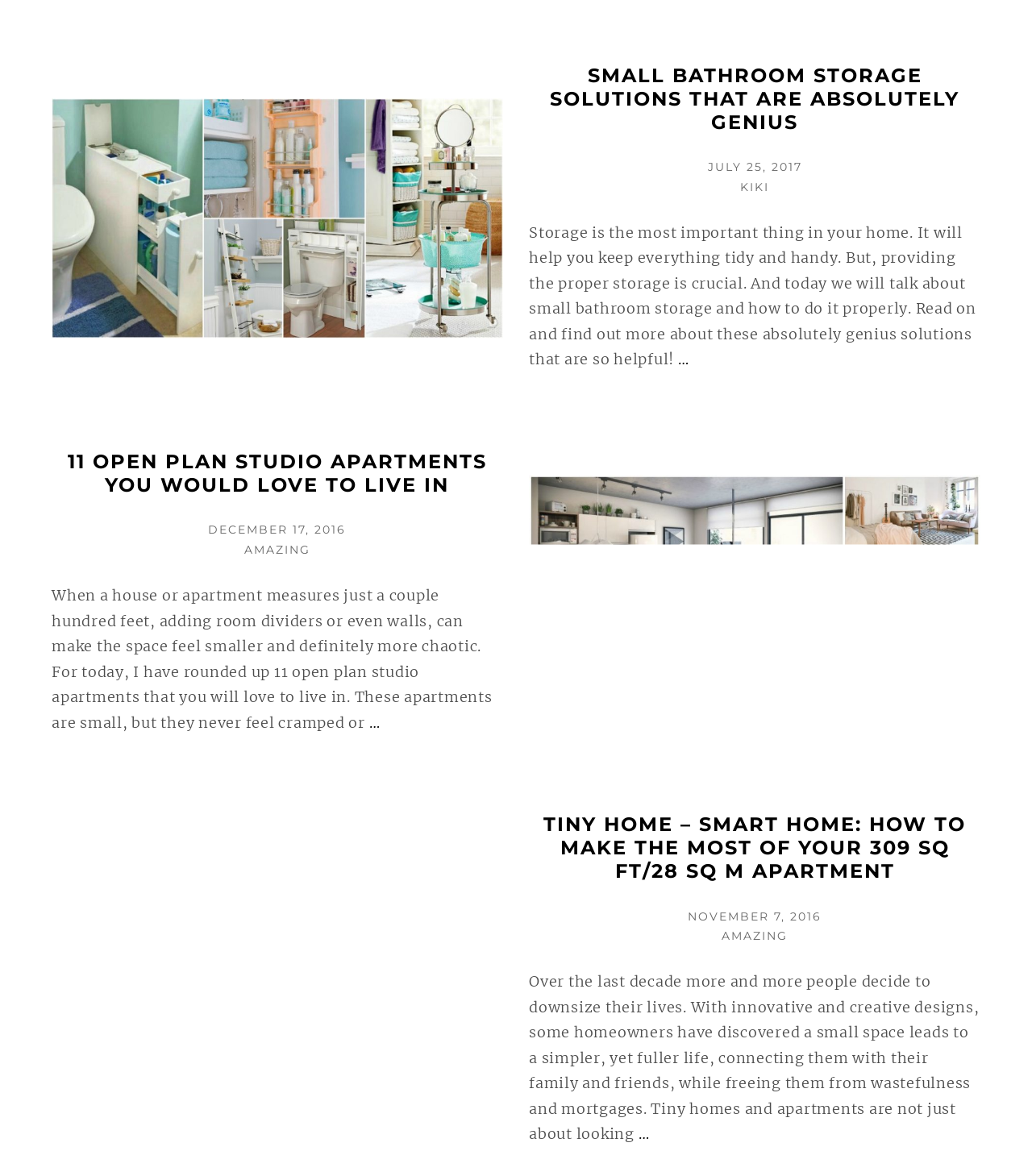Determine the bounding box coordinates for the UI element described. Format the coordinates as (top-left x, top-left y, bottom-right x, bottom-right y) and ensure all values are between 0 and 1. Element description: December 17, 2016

[0.202, 0.444, 0.335, 0.457]